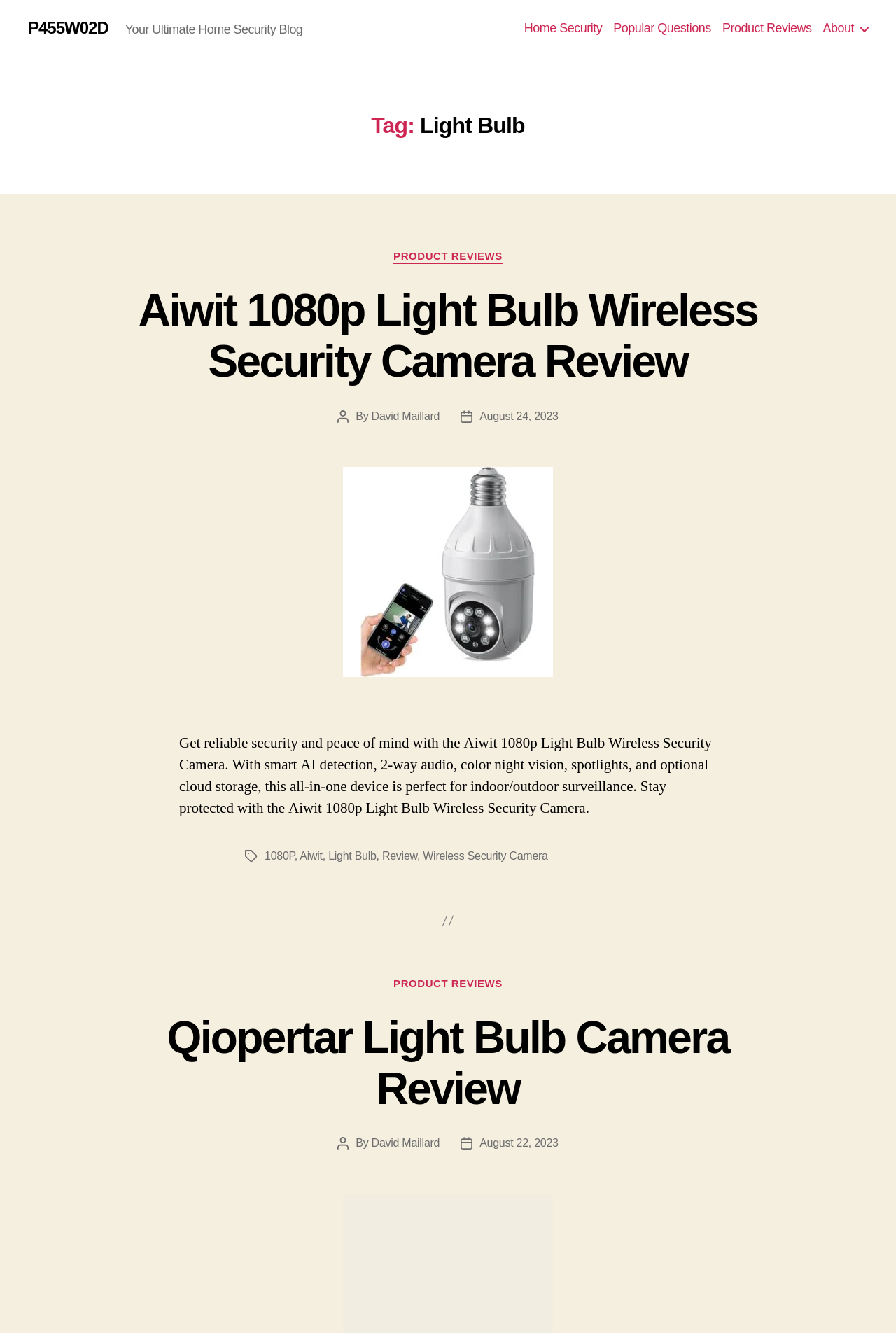Based on the image, give a detailed response to the question: What type of camera is reviewed in the article?

I found the answer by looking at the tags section of the webpage, which mentions 'Wireless Security Camera' as one of the tags.